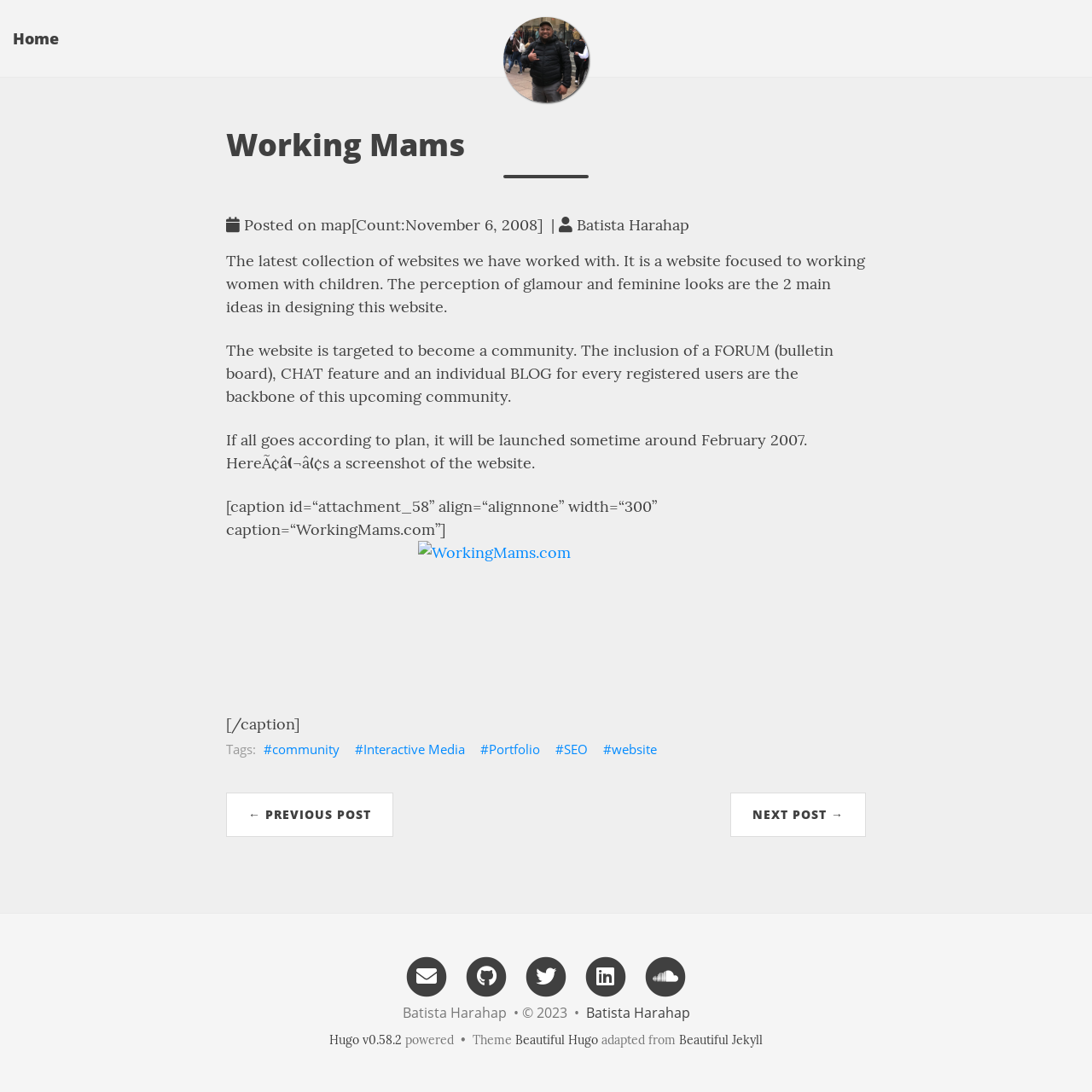Offer a meticulous description of the webpage's structure and content.

The webpage is titled "Working Mams - Batista Harahap" and appears to be a portfolio or blog page focused on working women with children. At the top, there are two links: "Home" on the left and "Batista Harahap" on the right, accompanied by an image of the same name.

Below the title, there is a horizontal separator line. The main content area is divided into two sections. The first section contains a brief description of the website, stating that it is a collection of websites worked on, targeted towards working women with children, with a focus on glamour and feminine looks.

The second section is a blog post or article, which discusses the development of a community website called WorkingMams.com. The post mentions the inclusion of features like a forum, chat, and individual blogs for registered users, with a planned launch date of February 2007. There is a screenshot of the website, accompanied by a caption.

Below the screenshot, there are several links to different categories, including "#community", "#Interactive Media", "#Portfolio", "#SEO", and "#website". At the bottom of the page, there are navigation links to previous and next posts.

In the footer area, there are several social media links, followed by a copyright notice and a link to the theme used for the website.